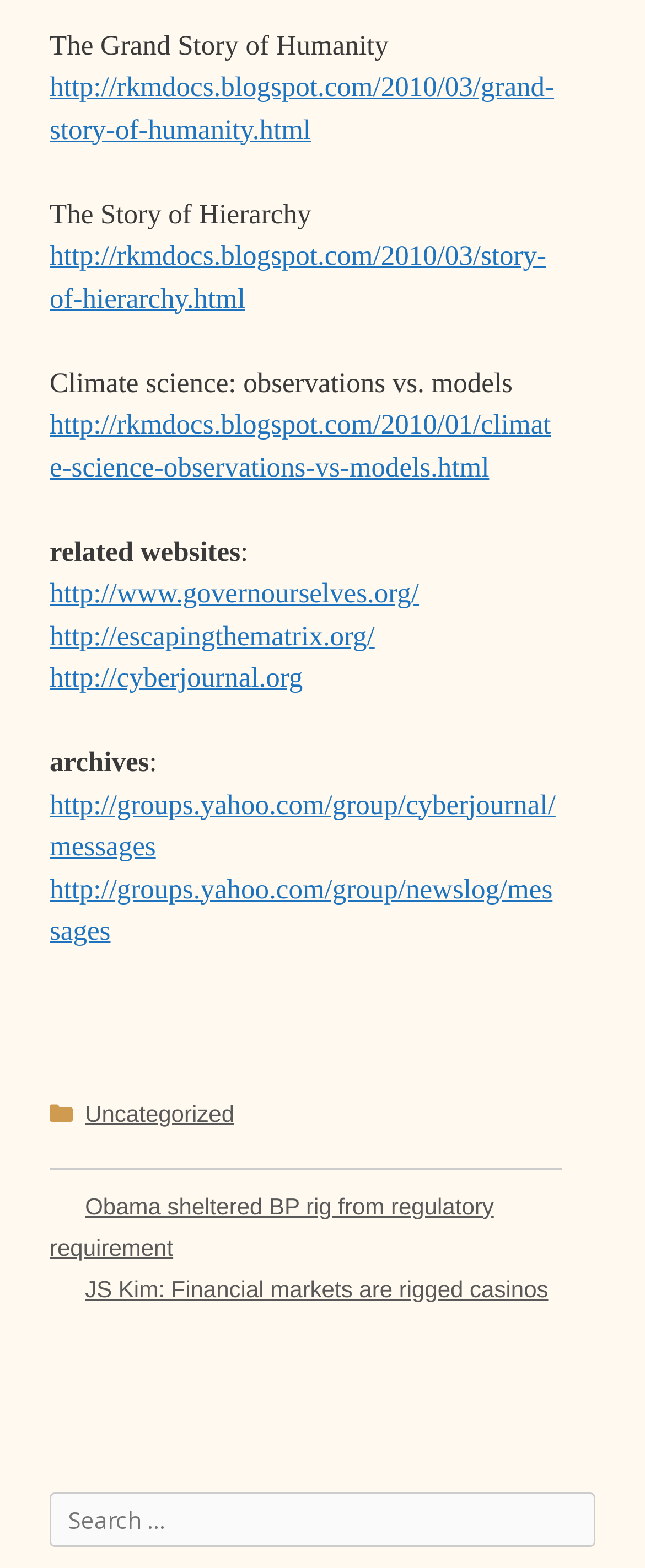Locate the bounding box coordinates of the clickable region to complete the following instruction: "Visit the related website Govern Ourselves."

[0.077, 0.368, 0.65, 0.388]